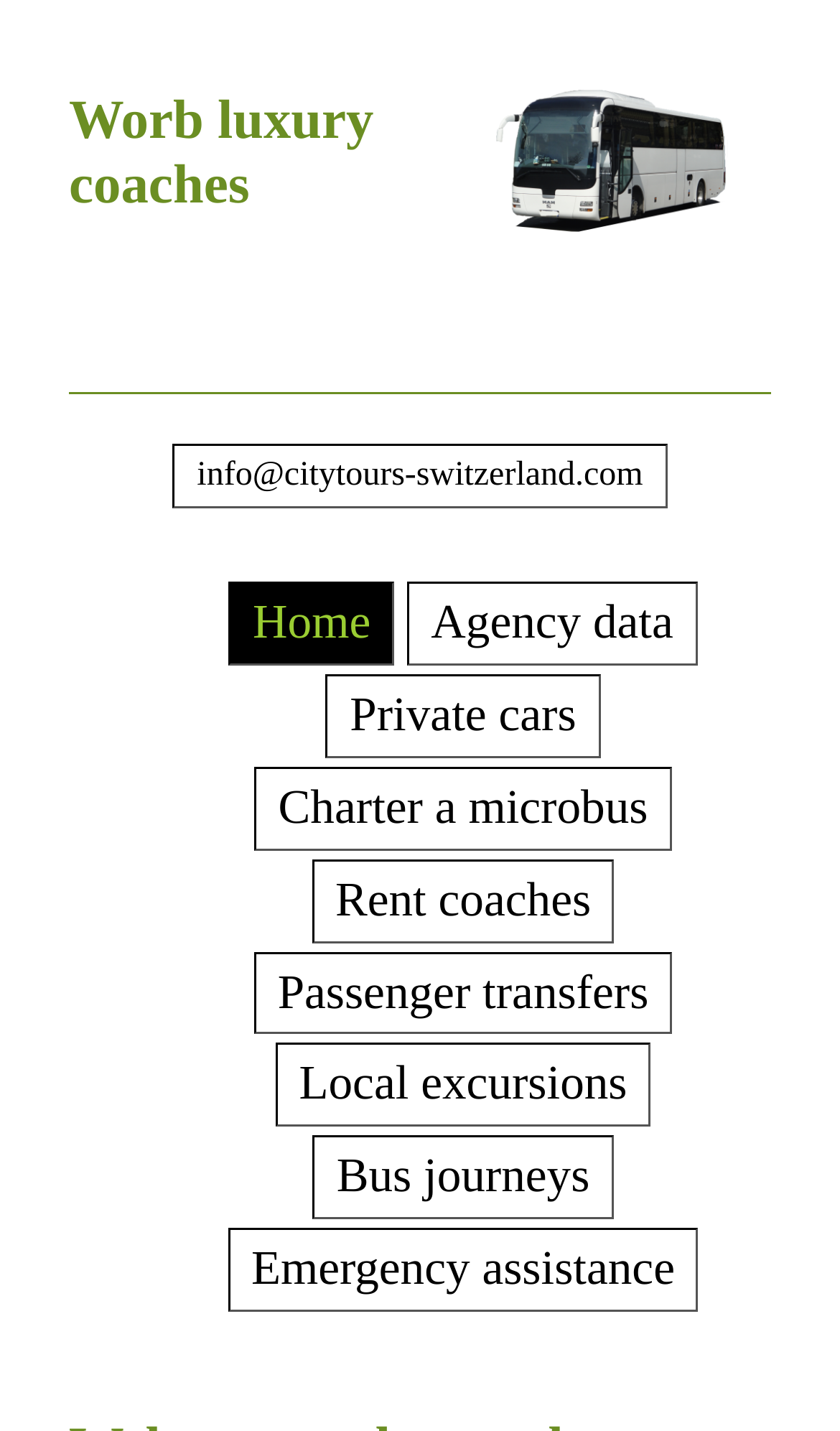Please identify and generate the text content of the webpage's main heading.

Worb luxury coaches